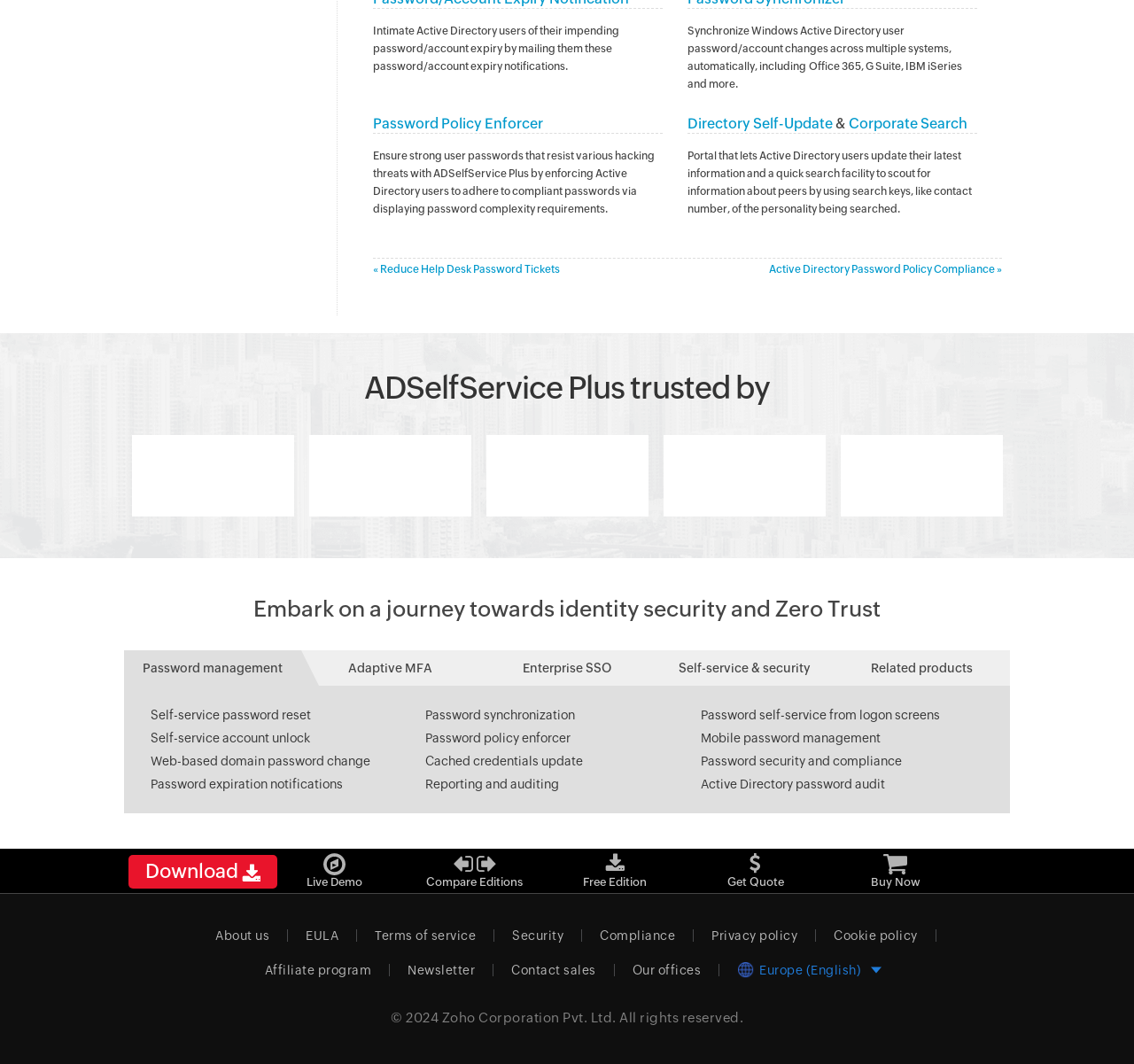What is ADSelfService Plus used for?
From the image, respond with a single word or phrase.

Password management